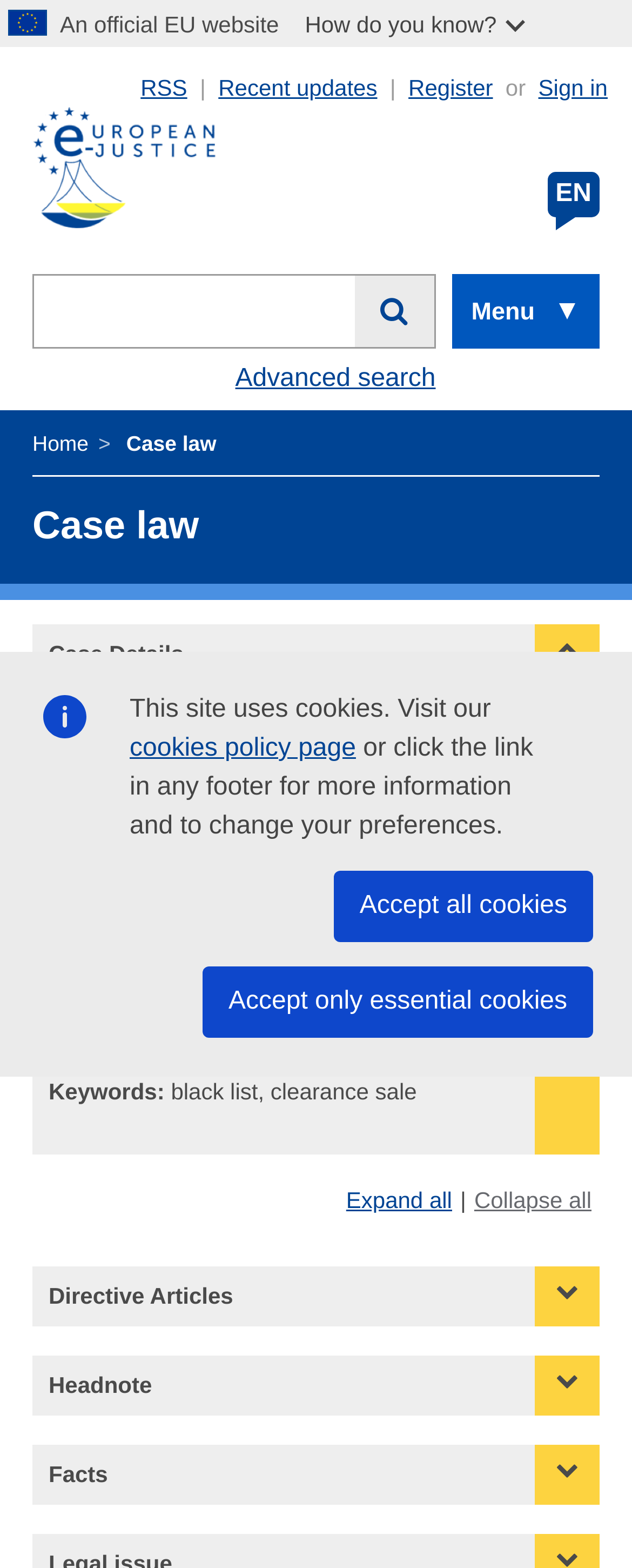Identify the bounding box for the given UI element using the description provided. Coordinates should be in the format (top-left x, top-left y, bottom-right x, bottom-right y) and must be between 0 and 1. Here is the description: parent_node: EN

[0.051, 0.068, 0.34, 0.166]